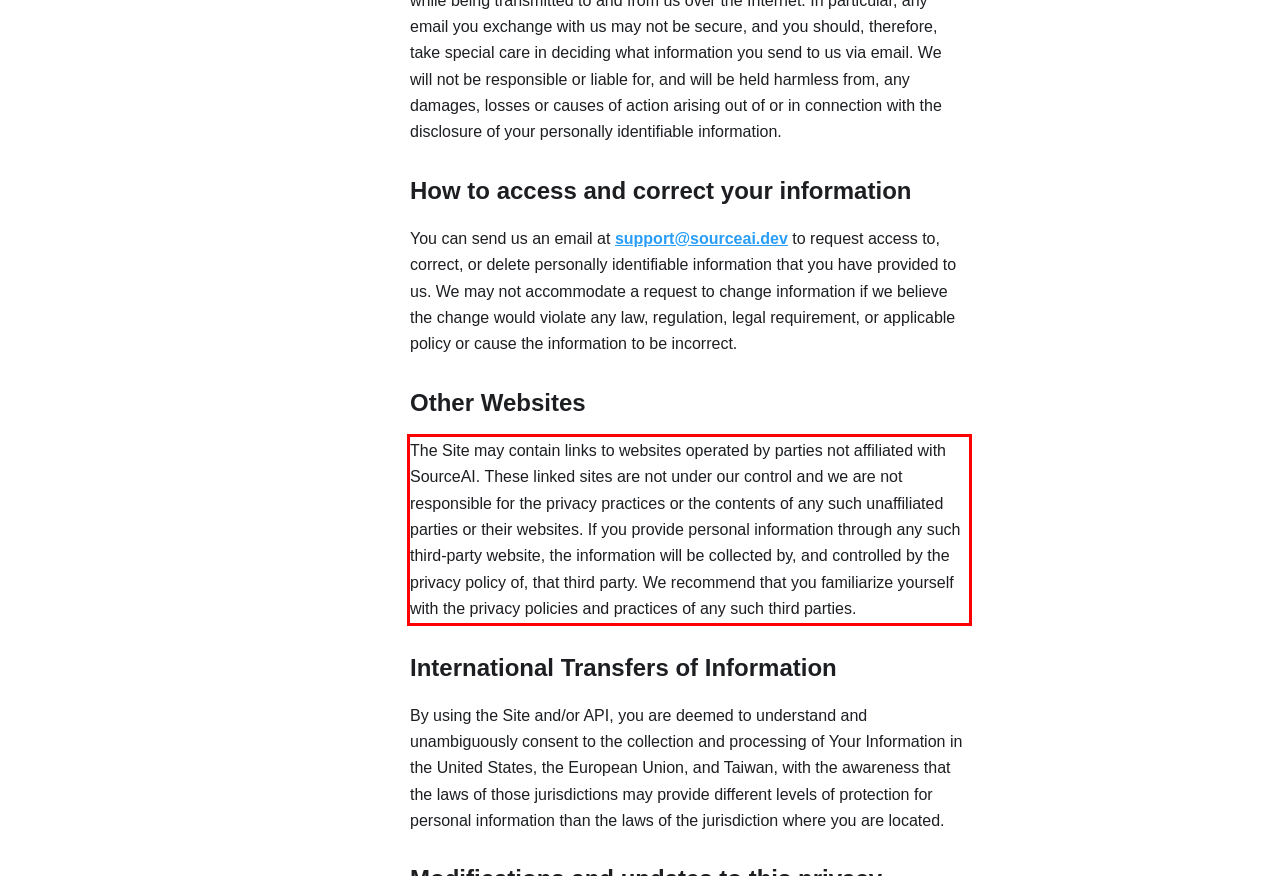With the given screenshot of a webpage, locate the red rectangle bounding box and extract the text content using OCR.

The Site may contain links to websites operated by parties not affiliated with SourceAI. These linked sites are not under our control and we are not responsible for the privacy practices or the contents of any such unaffiliated parties or their websites. If you provide personal information through any such third-party website, the information will be collected by, and controlled by the privacy policy of, that third party. We recommend that you familiarize yourself with the privacy policies and practices of any such third parties.